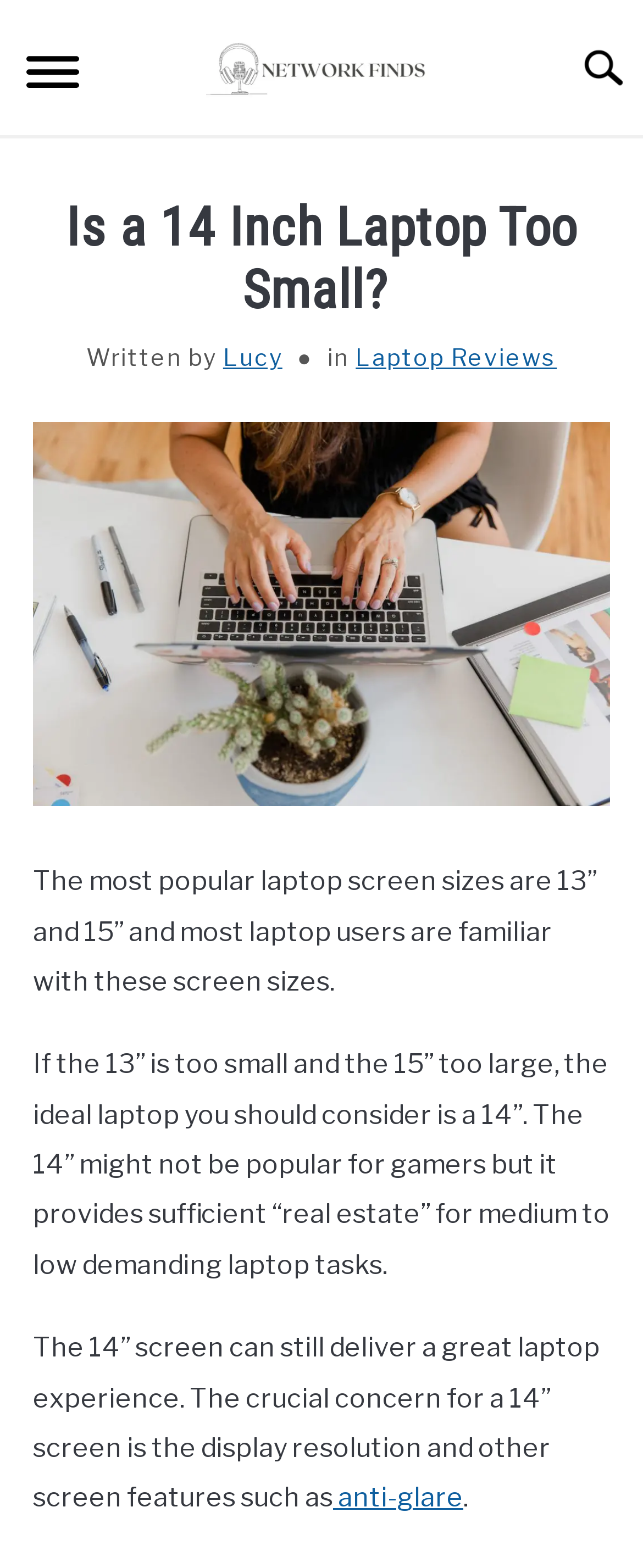Refer to the element description Router & Modems and identify the corresponding bounding box in the screenshot. Format the coordinates as (top-left x, top-left y, bottom-right x, bottom-right y) with values in the range of 0 to 1.

[0.0, 0.207, 1.0, 0.256]